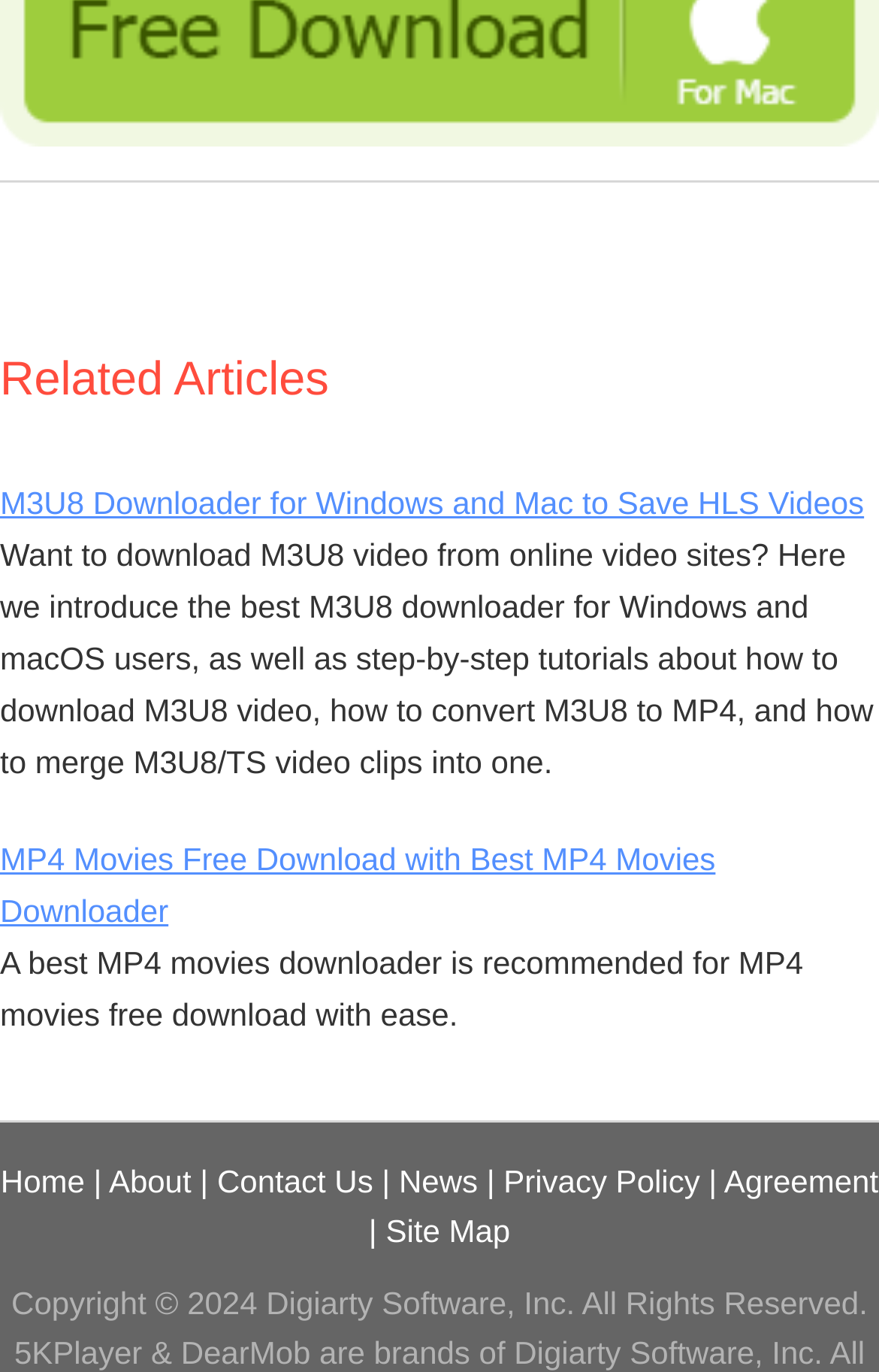Respond with a single word or phrase:
What is the company name mentioned in the copyright information?

Digiarty Software, Inc.